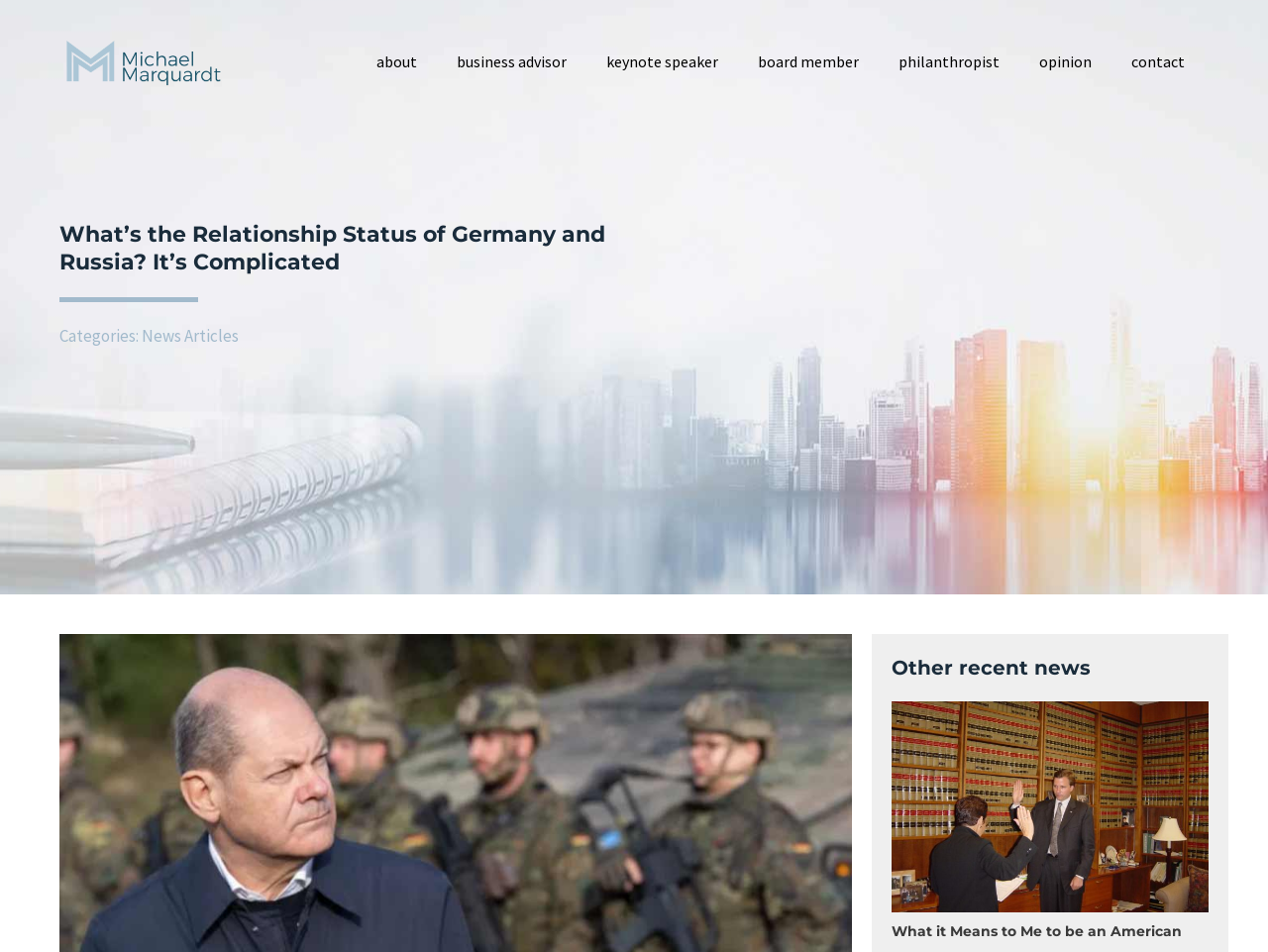Pinpoint the bounding box coordinates of the element you need to click to execute the following instruction: "view other news articles". The bounding box should be represented by four float numbers between 0 and 1, in the format [left, top, right, bottom].

[0.112, 0.341, 0.188, 0.364]